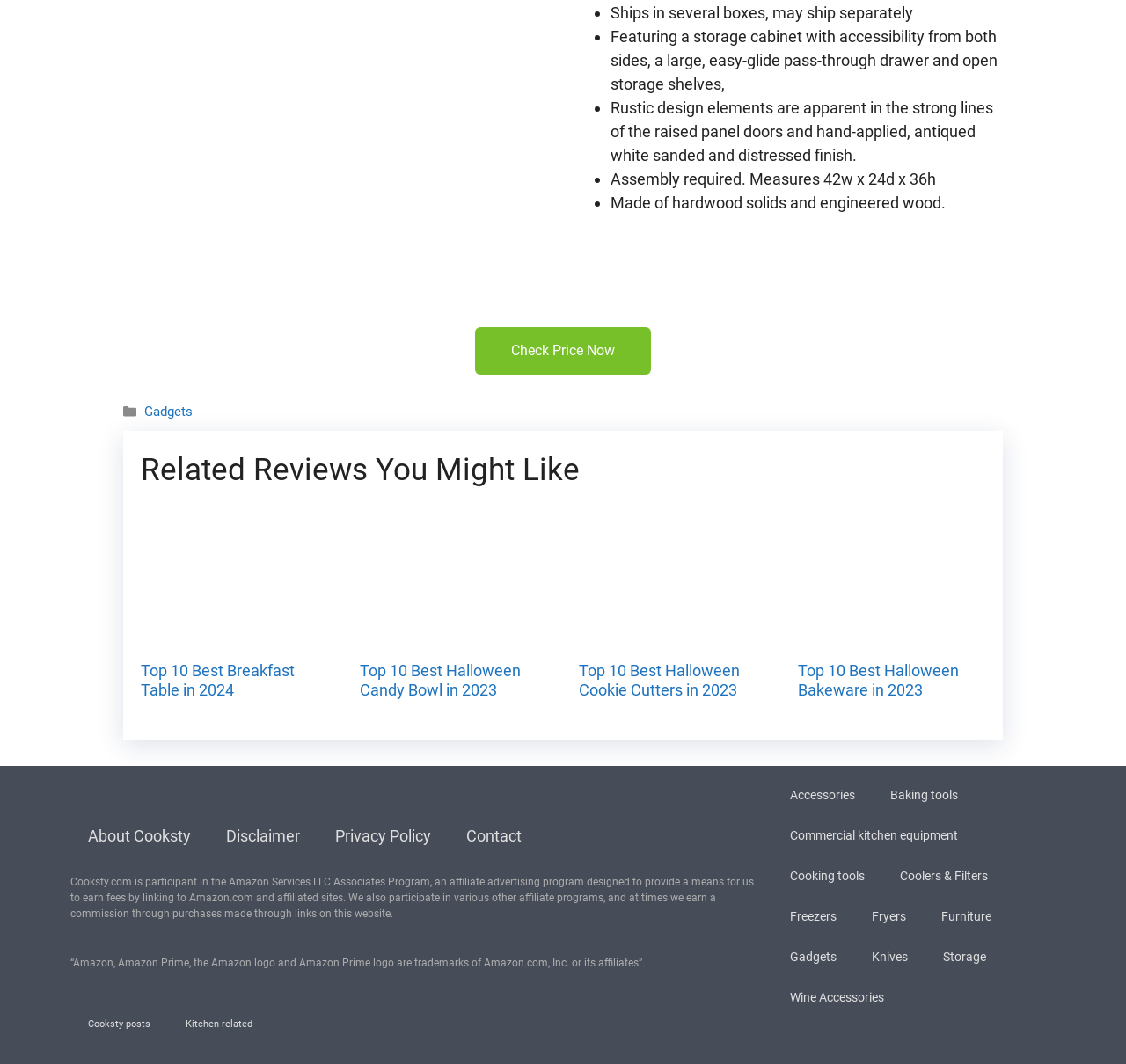What is the year of copyright mentioned on the webpage?
Please craft a detailed and exhaustive response to the question.

The year of copyright can be found in the static text element at the bottom of the webpage that says '© 2021 Cooksty.com'. This element indicates the year of copyright for the webpage.